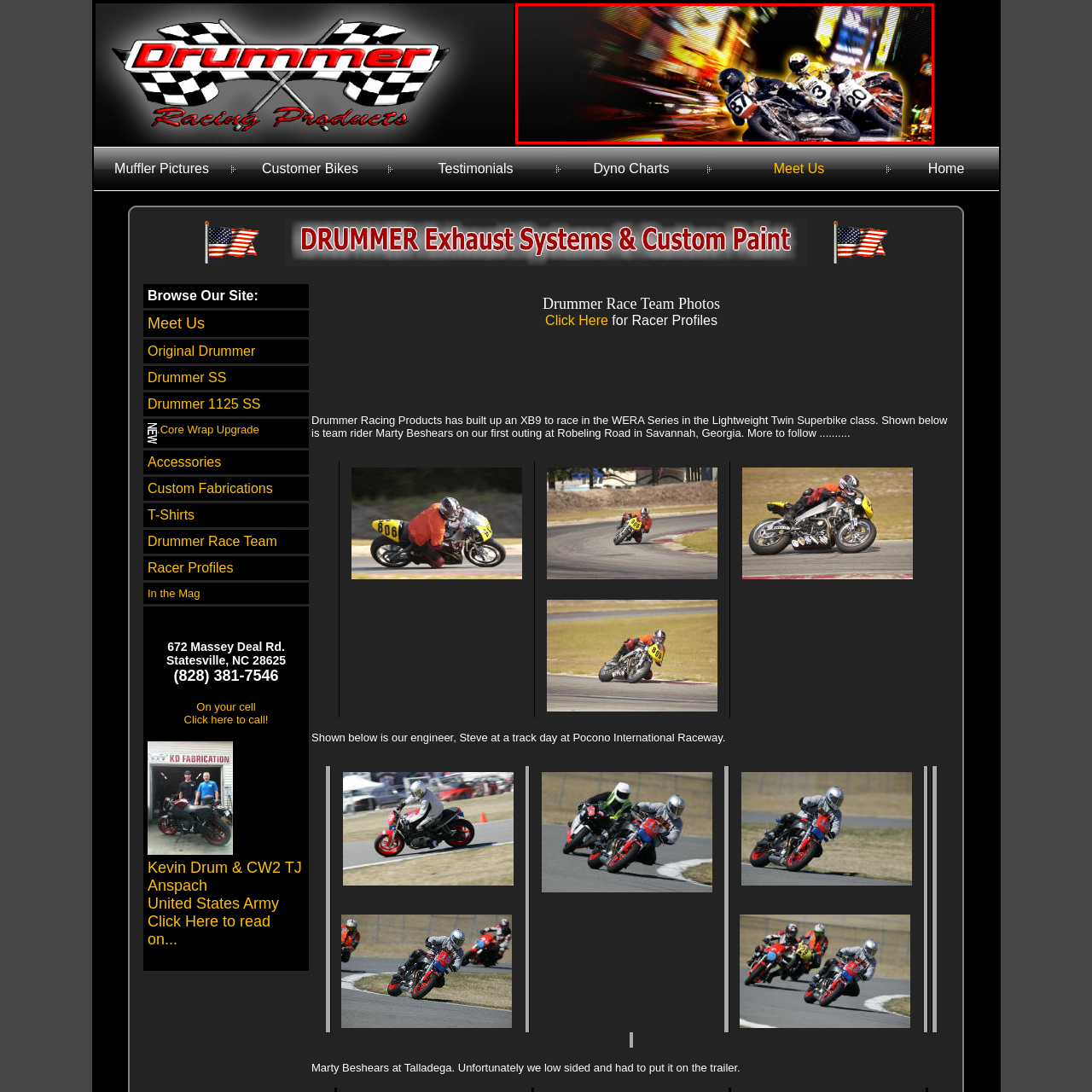Offer a complete and descriptive caption for the image marked by the red box.

The image captures a thrilling motorcycle racing scene, showcasing three riders in dynamic action. Each racer is on a sleek bike, maneuvering with precision against a vividly blurred backdrop that conveys a sense of speed and motion. The vibrant colors of the surroundings, likely illuminated by the lights of a bustling city, add to the intensity of the moment. The riders, adorned in protective gear and helmets, exhibit a mix of determination and adrenaline as they compete closely, with the number 87 prominently displayed on the lead bike. This exhilarating snapshot embodies the spirit of competitive motor racing, emphasizing both speed and skill in an electrifying atmosphere.